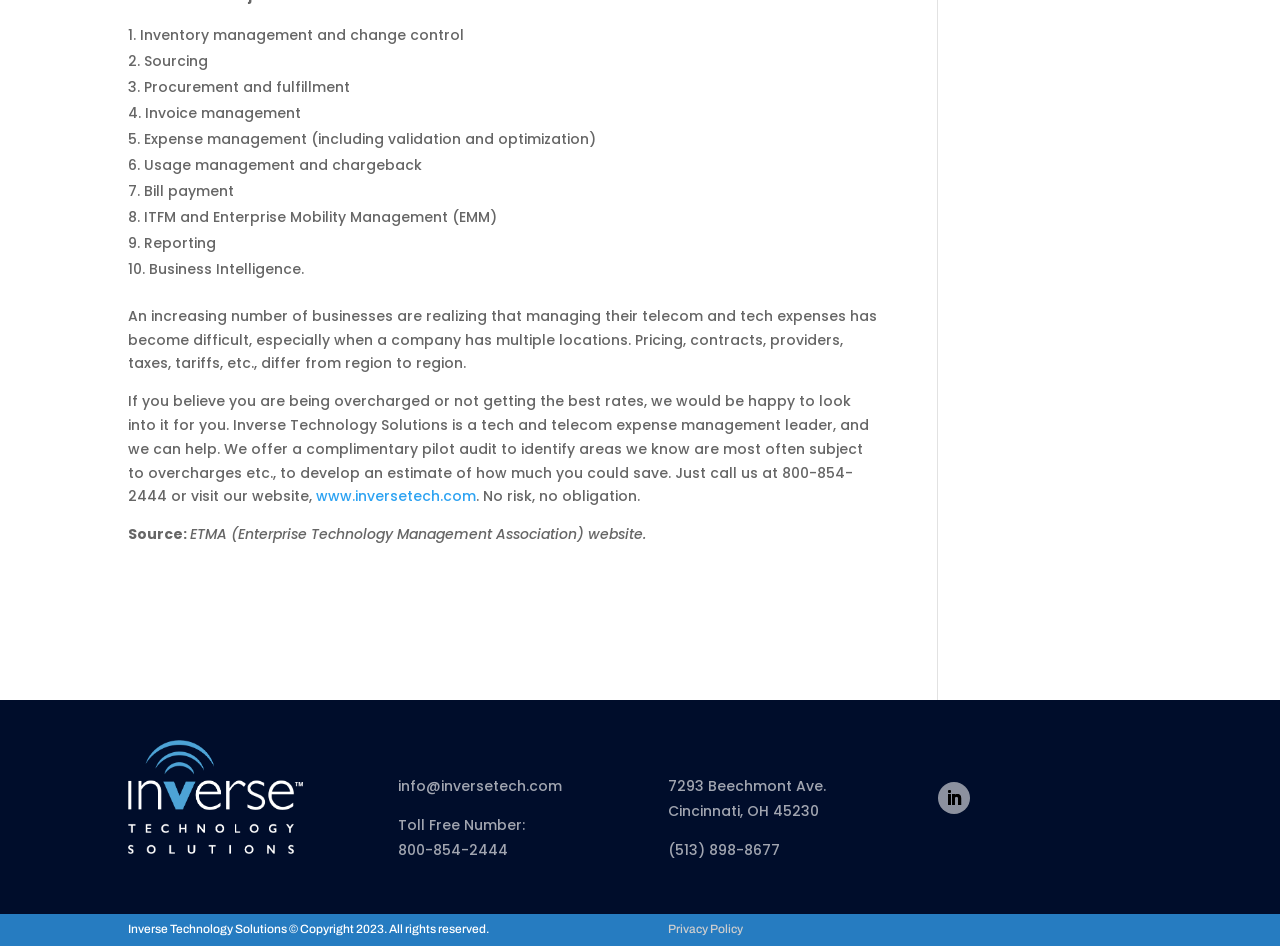Please give a short response to the question using one word or a phrase:
What services does Inverse Technology Solutions offer?

Telecom and tech expense management services